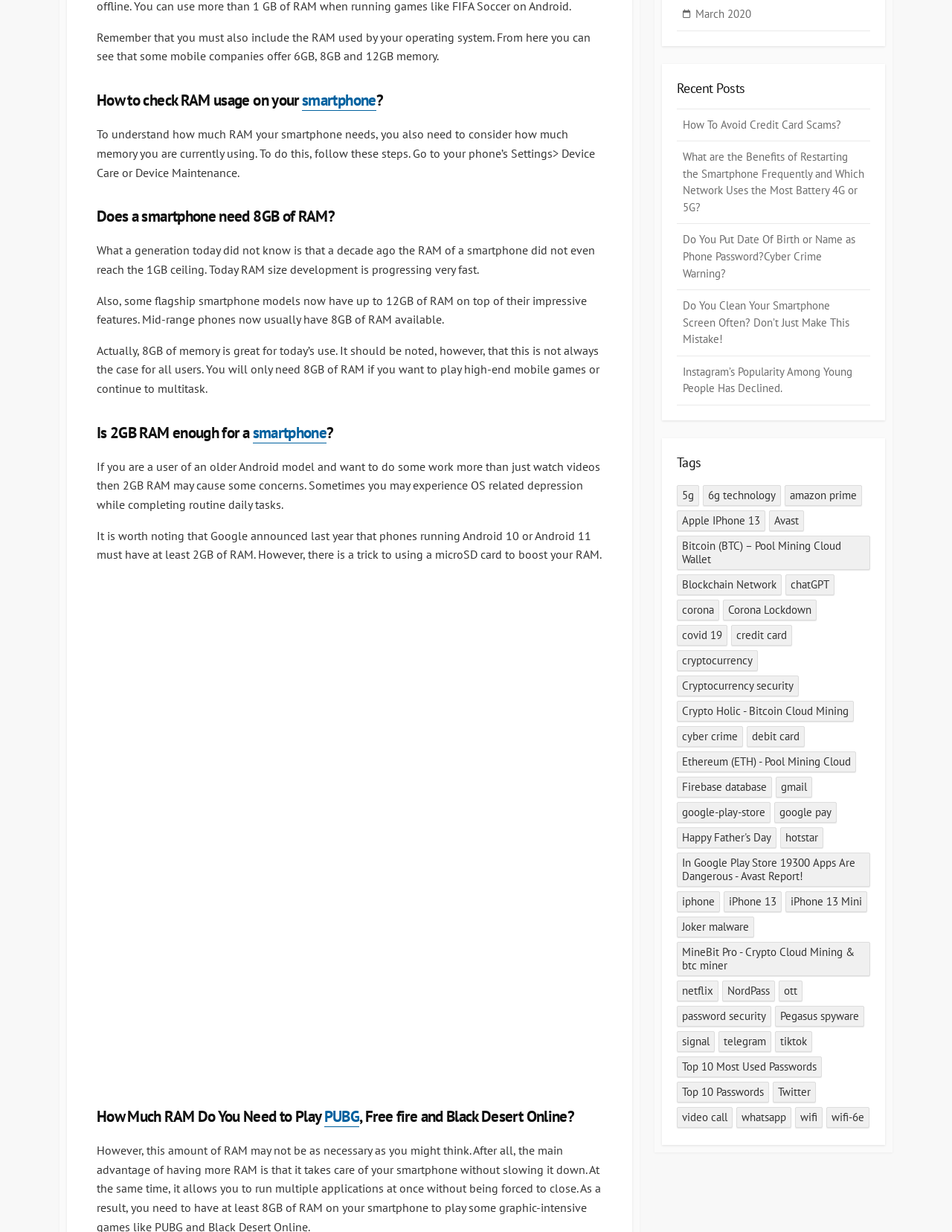Find the bounding box coordinates of the clickable region needed to perform the following instruction: "Search for a book". The coordinates should be provided as four float numbers between 0 and 1, i.e., [left, top, right, bottom].

None